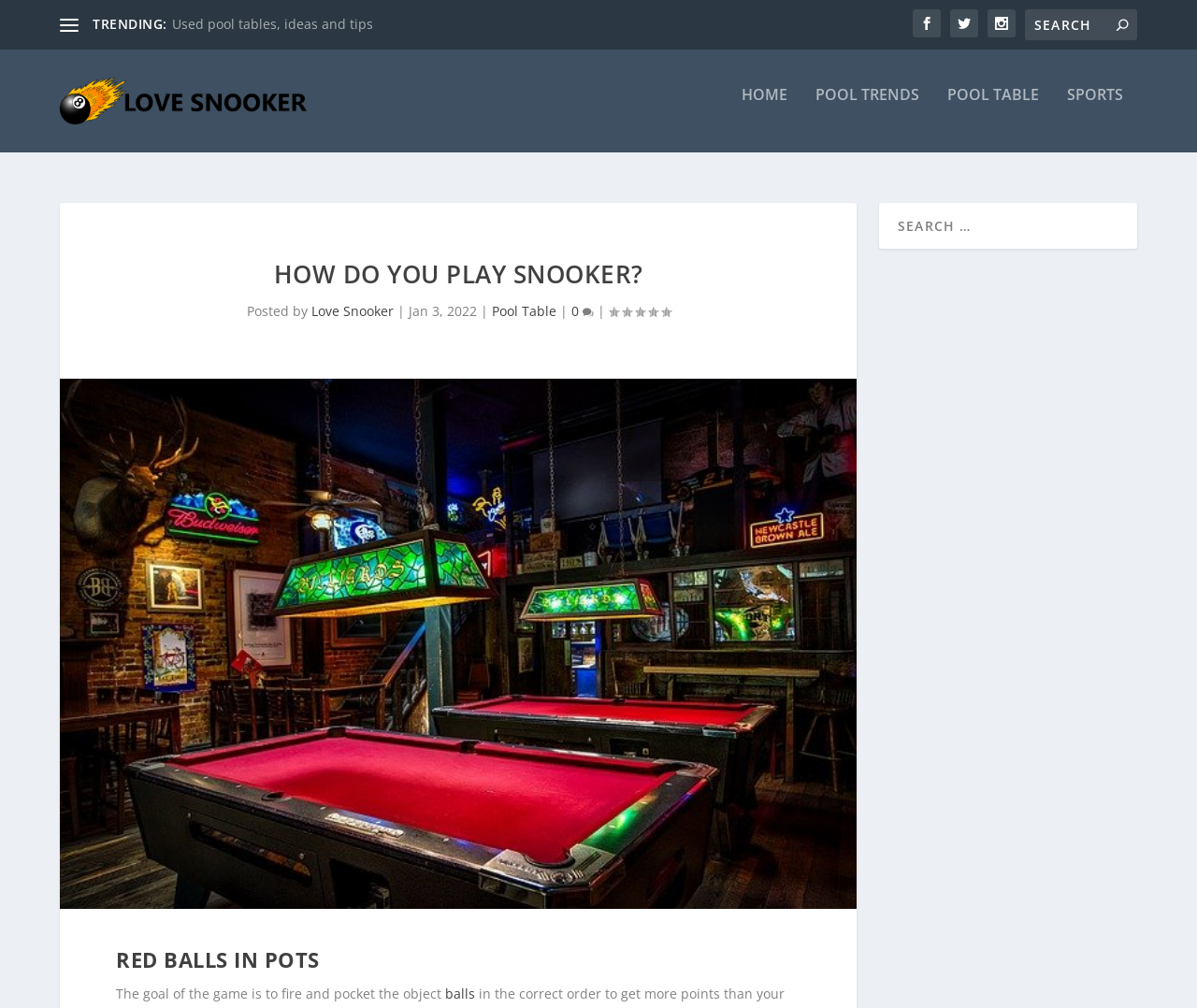Specify the bounding box coordinates of the area to click in order to follow the given instruction: "Click on trending link."

[0.143, 0.015, 0.311, 0.033]